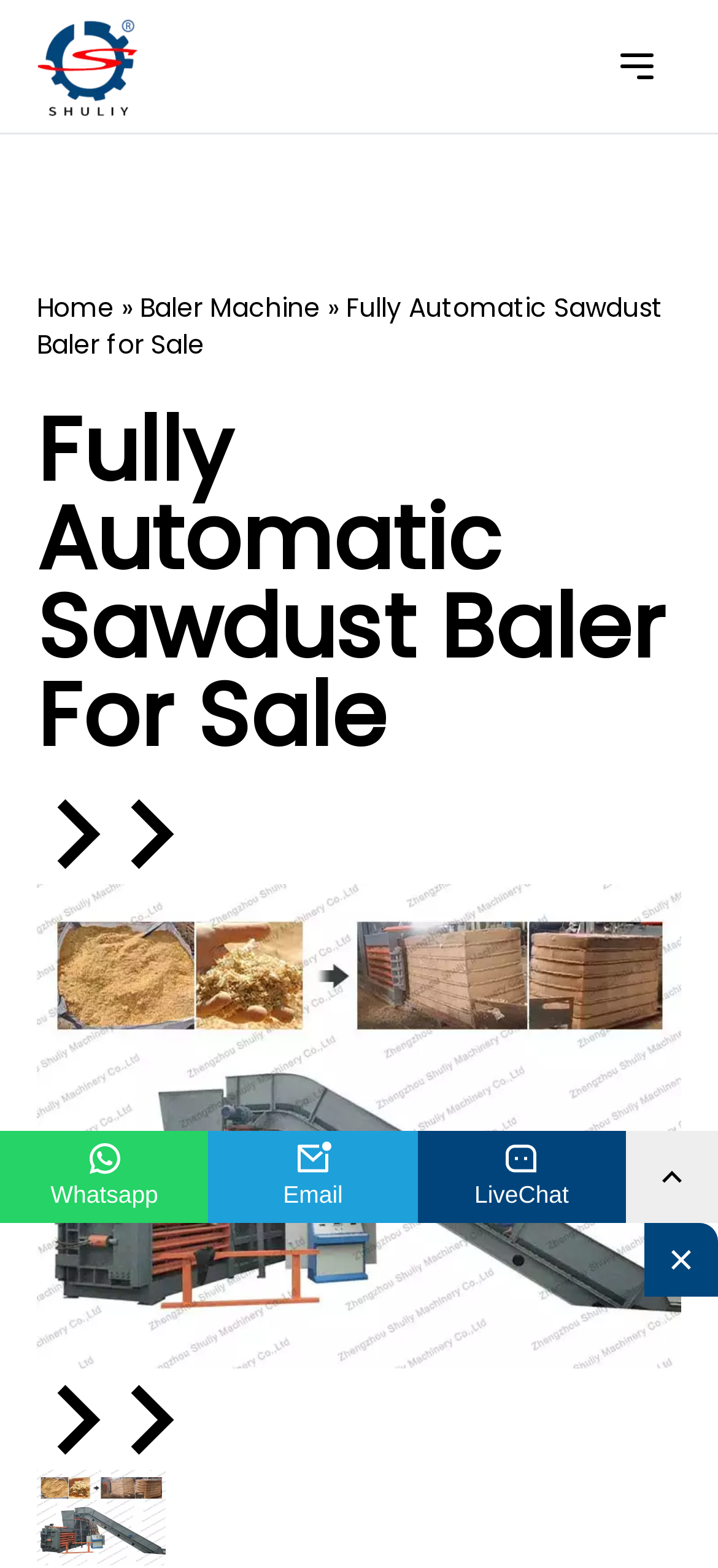Please determine and provide the text content of the webpage's heading.

Fully Automatic Sawdust Baler For Sale